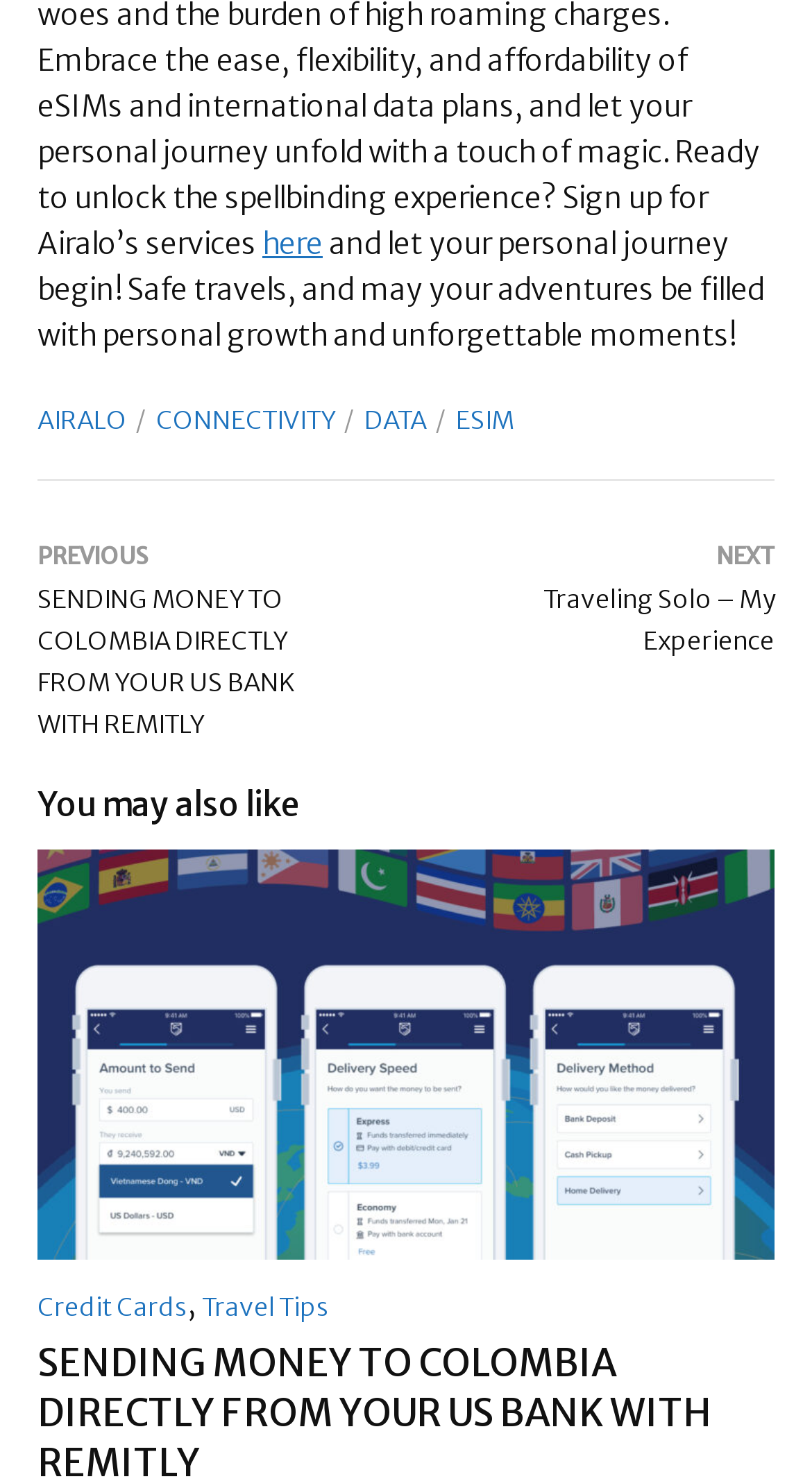Determine the bounding box coordinates of the region that needs to be clicked to achieve the task: "Visit AIRALO".

[0.046, 0.273, 0.185, 0.294]